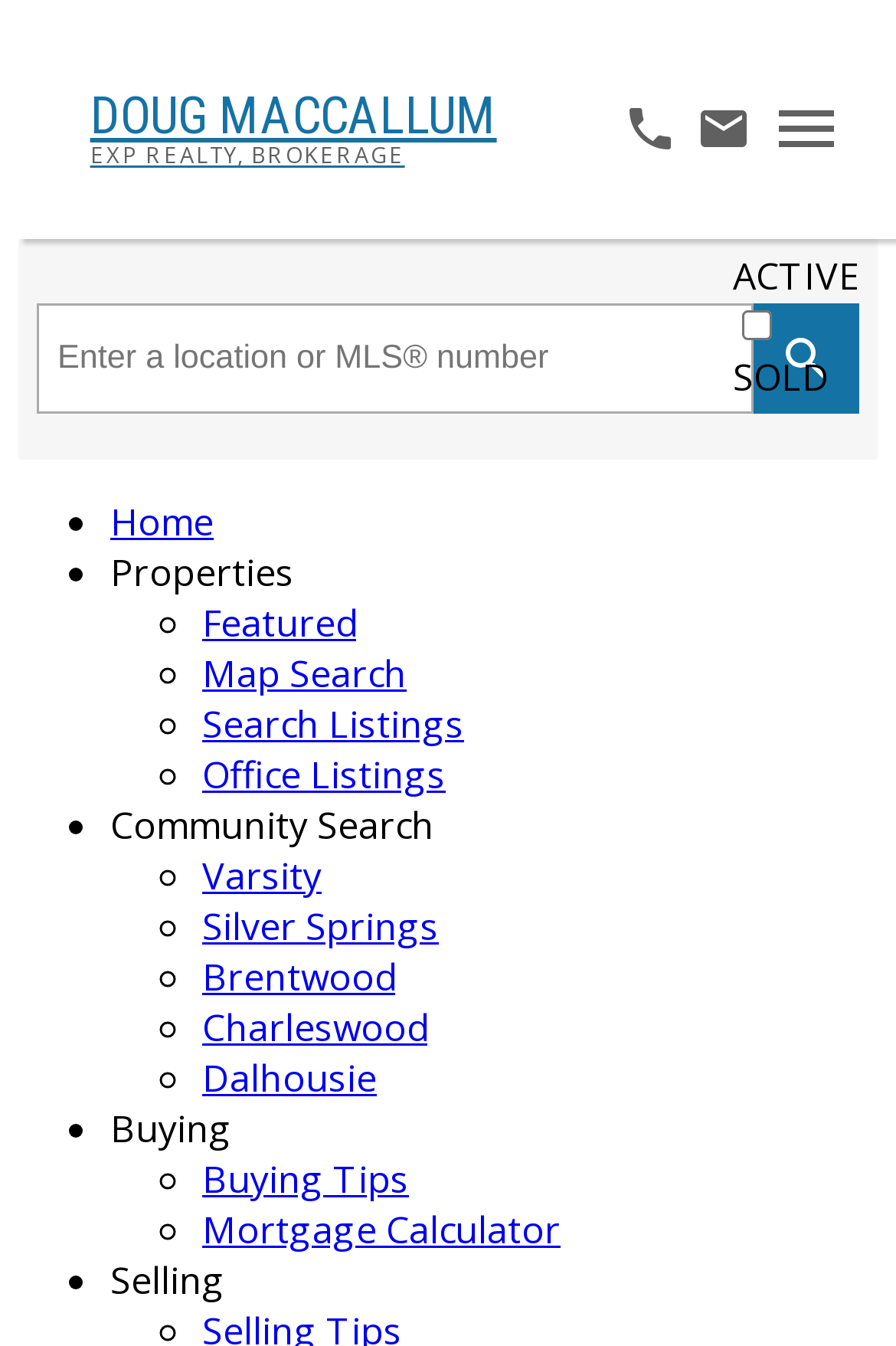Please identify the bounding box coordinates of the element I should click to complete this instruction: 'Click the 'Brentwood' community search menu item'. The coordinates should be given as four float numbers between 0 and 1, like this: [left, top, right, bottom].

[0.226, 0.707, 0.441, 0.744]